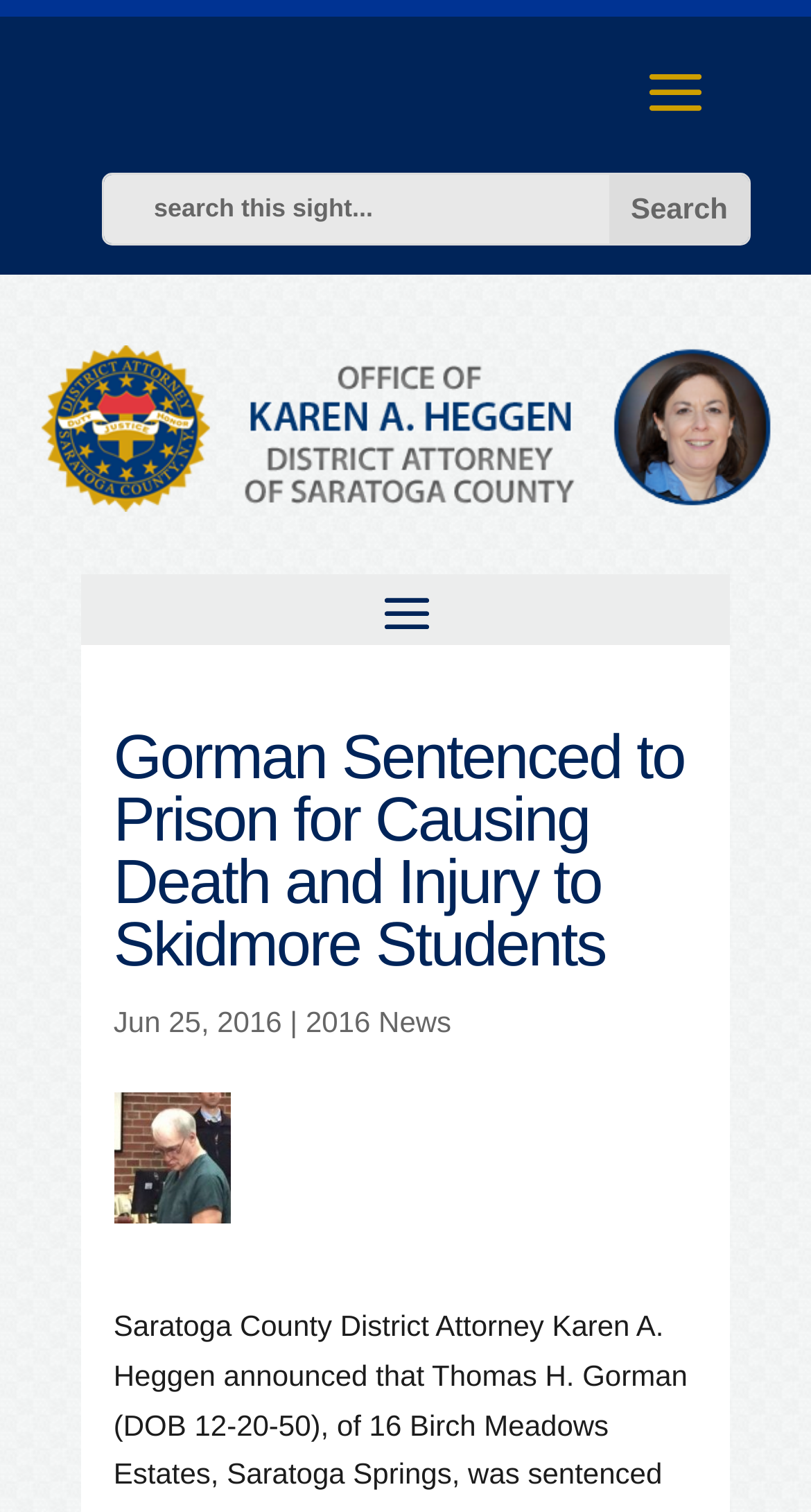Based on the provided description, "2016 News", find the bounding box of the corresponding UI element in the screenshot.

[0.377, 0.665, 0.556, 0.687]